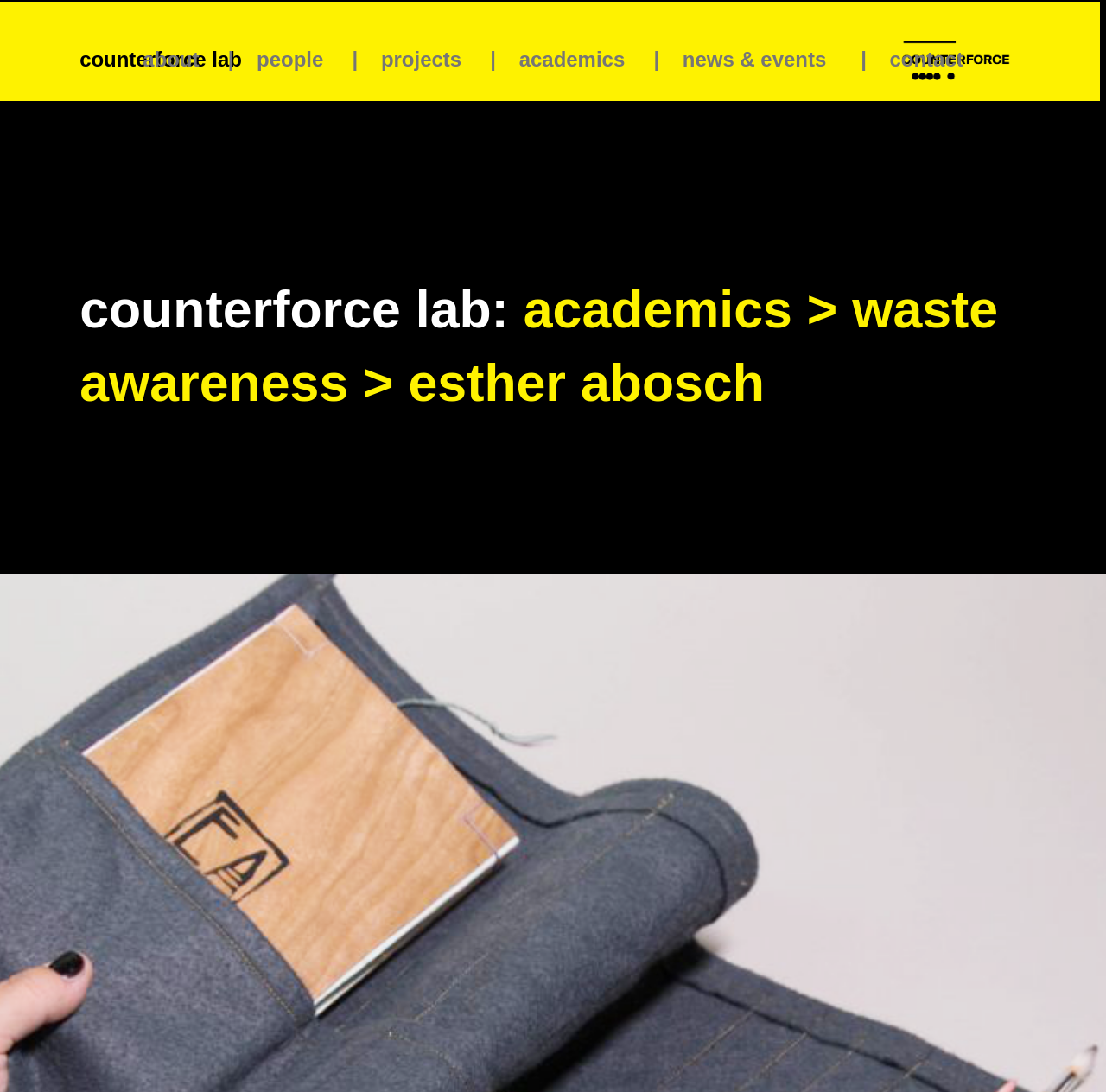Could you provide the bounding box coordinates for the portion of the screen to click to complete this instruction: "visit about page"?

[0.129, 0.043, 0.185, 0.066]